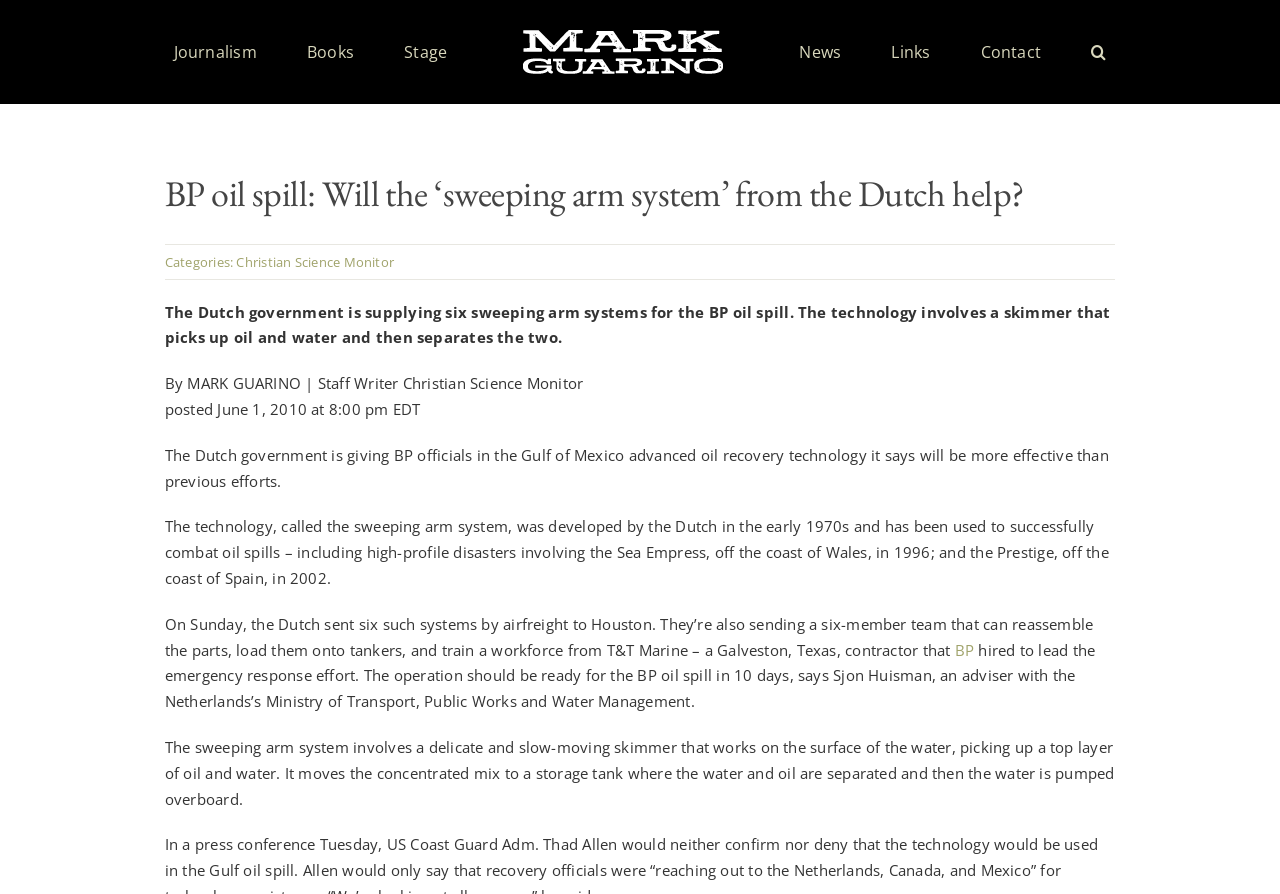Predict the bounding box coordinates of the area that should be clicked to accomplish the following instruction: "Click on the 'Journalism' link". The bounding box coordinates should consist of four float numbers between 0 and 1, i.e., [left, top, right, bottom].

[0.136, 0.034, 0.201, 0.083]